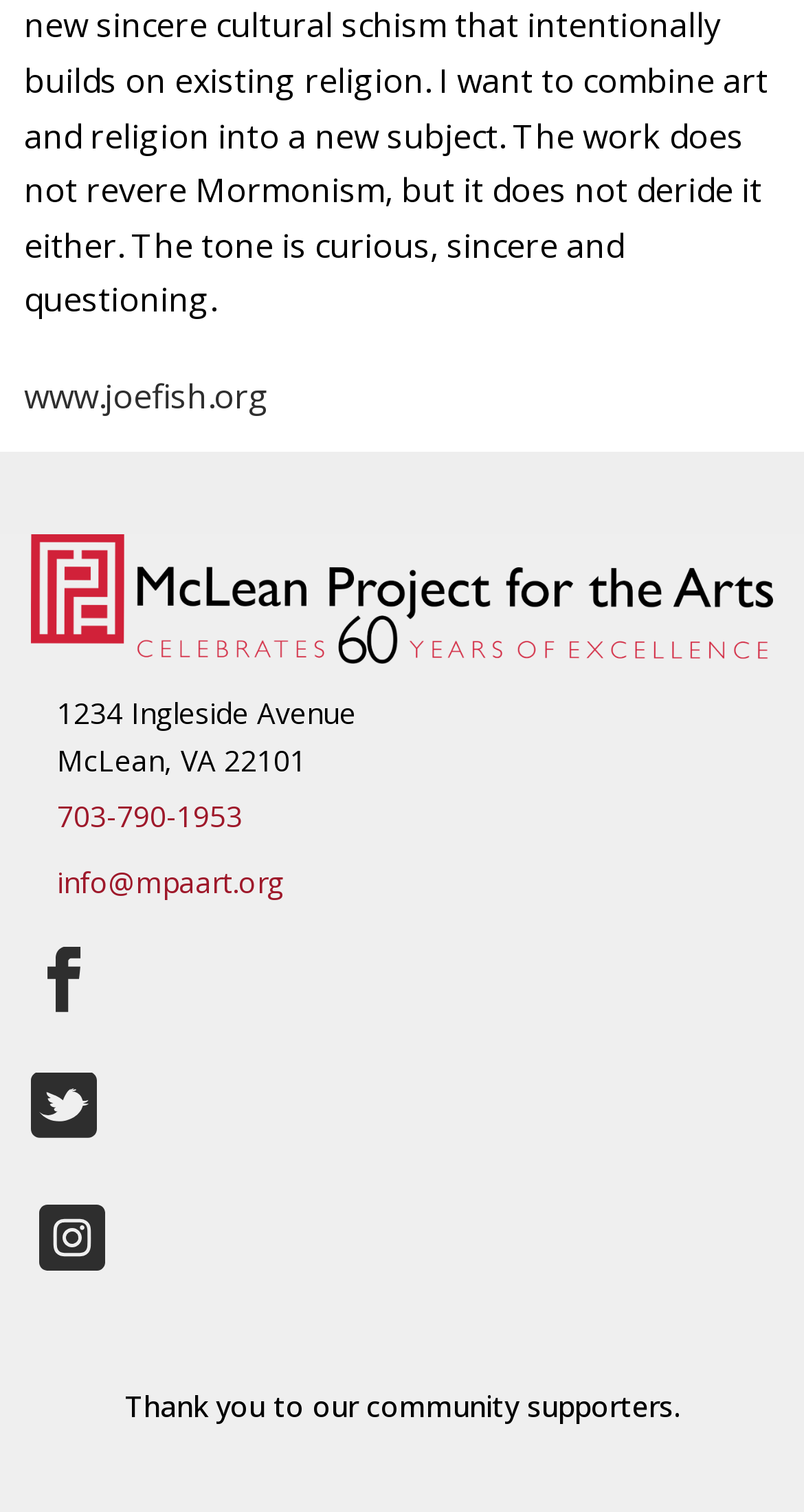Provide a one-word or brief phrase answer to the question:
What is the email address?

info@mpaart.org